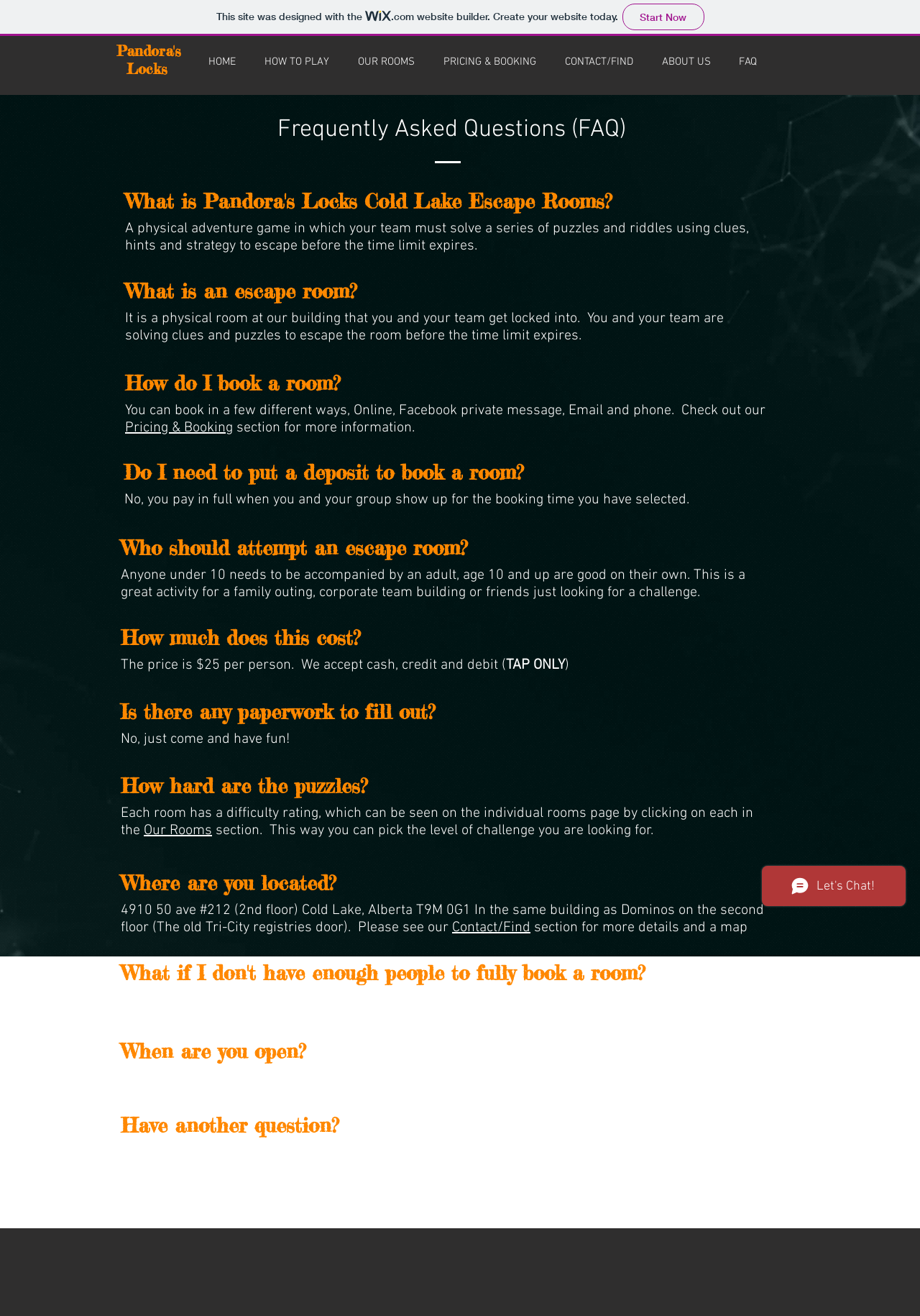Respond to the question below with a single word or phrase:
How much does it cost to play an escape room?

$25 per person